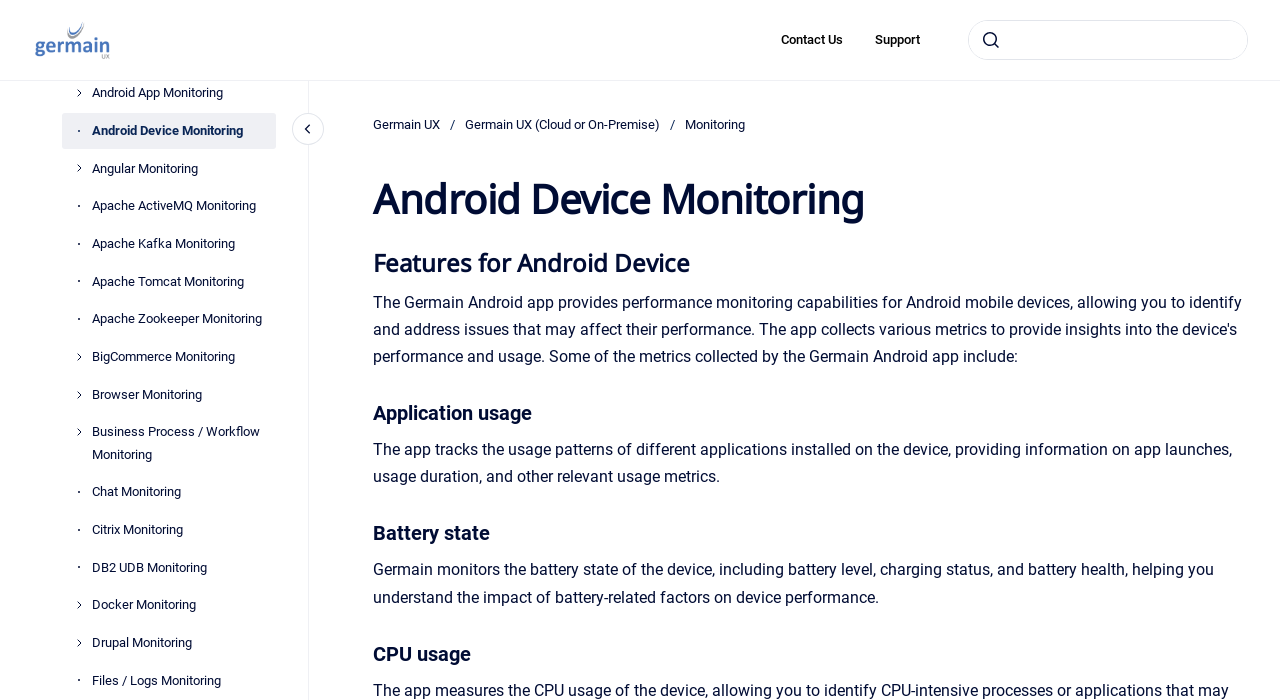Identify the bounding box coordinates for the region to click in order to carry out this instruction: "Click on the Facebook link". Provide the coordinates using four float numbers between 0 and 1, formatted as [left, top, right, bottom].

None